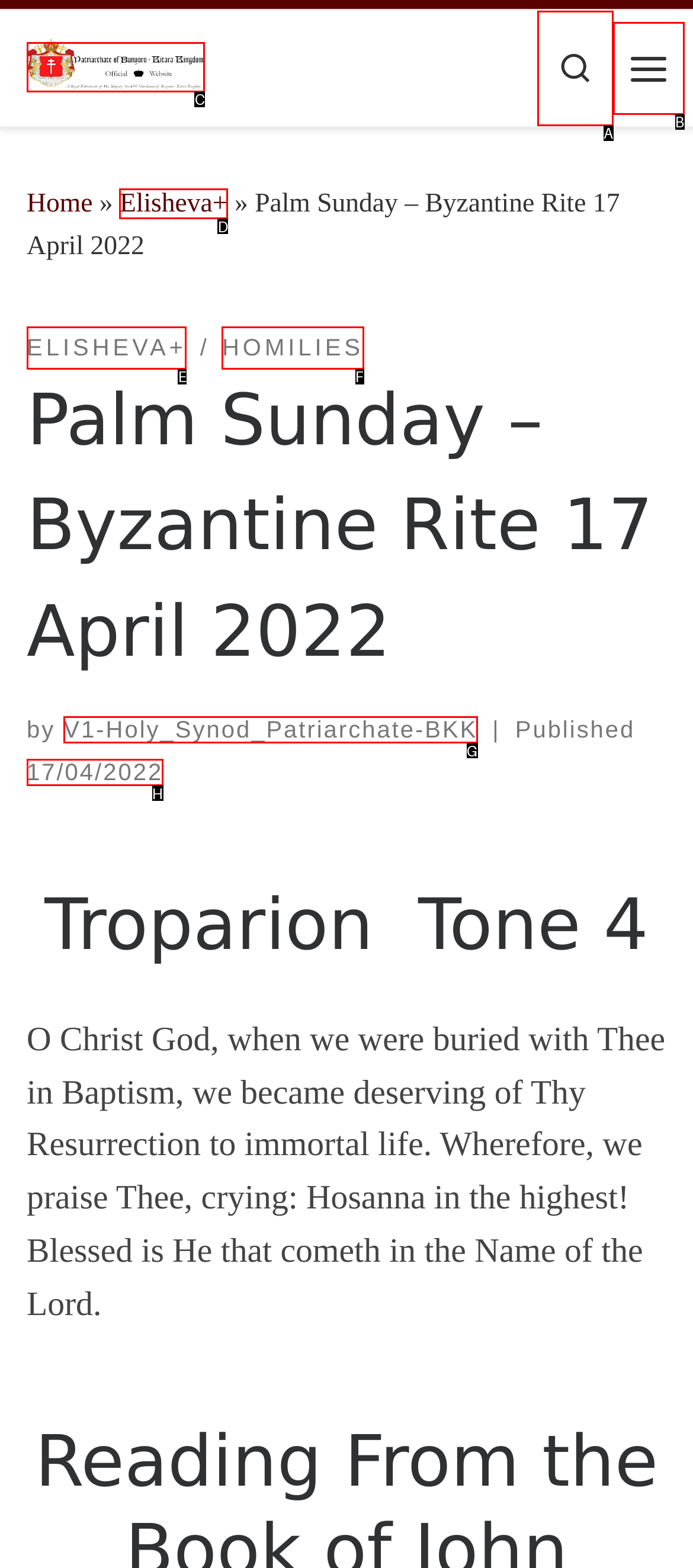Select the letter that corresponds to this element description: Homilies
Answer with the letter of the correct option directly.

F